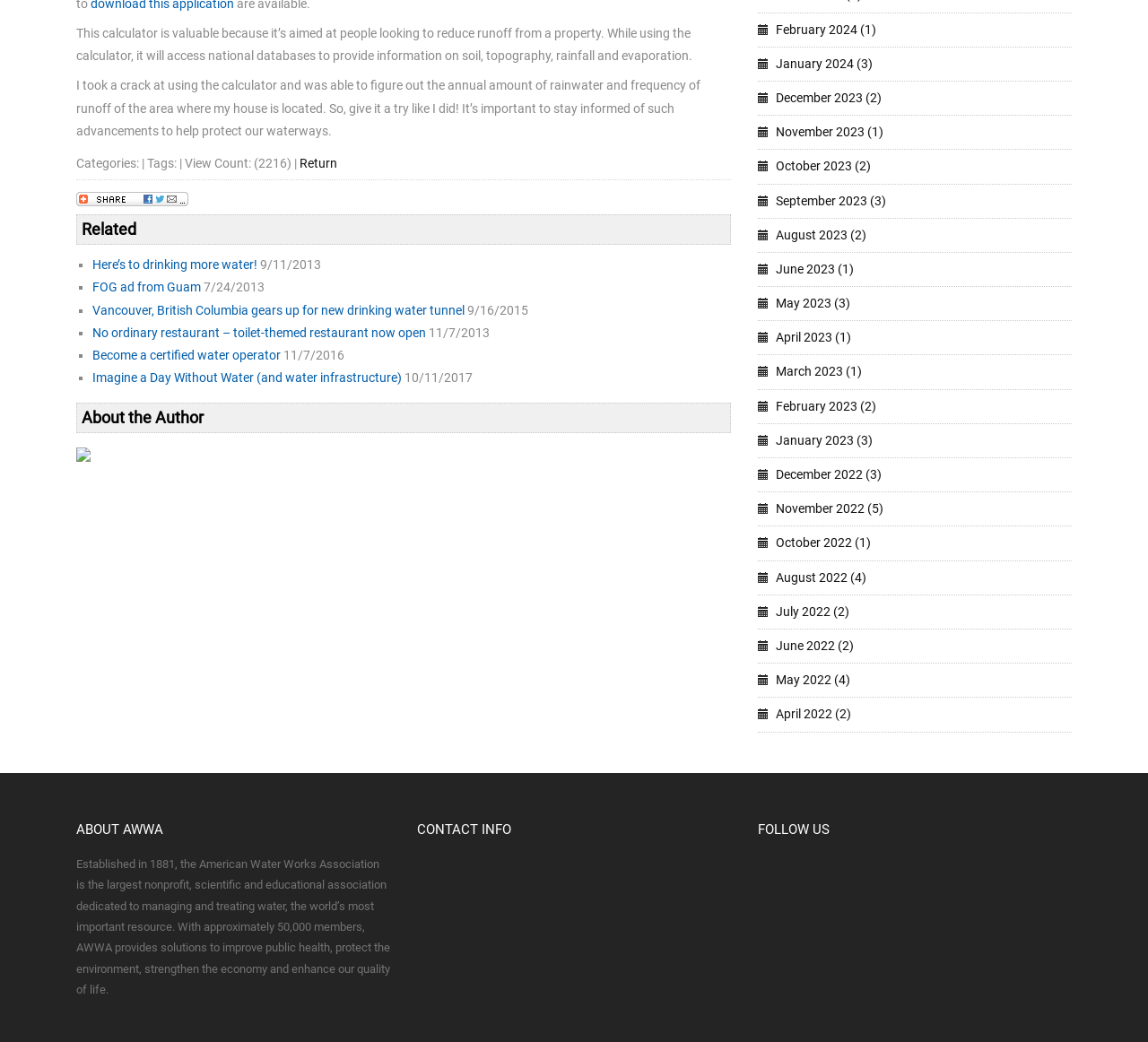Using the provided element description: "November 2023 (1)", identify the bounding box coordinates. The coordinates should be four floats between 0 and 1 in the order [left, top, right, bottom].

[0.676, 0.12, 0.77, 0.133]